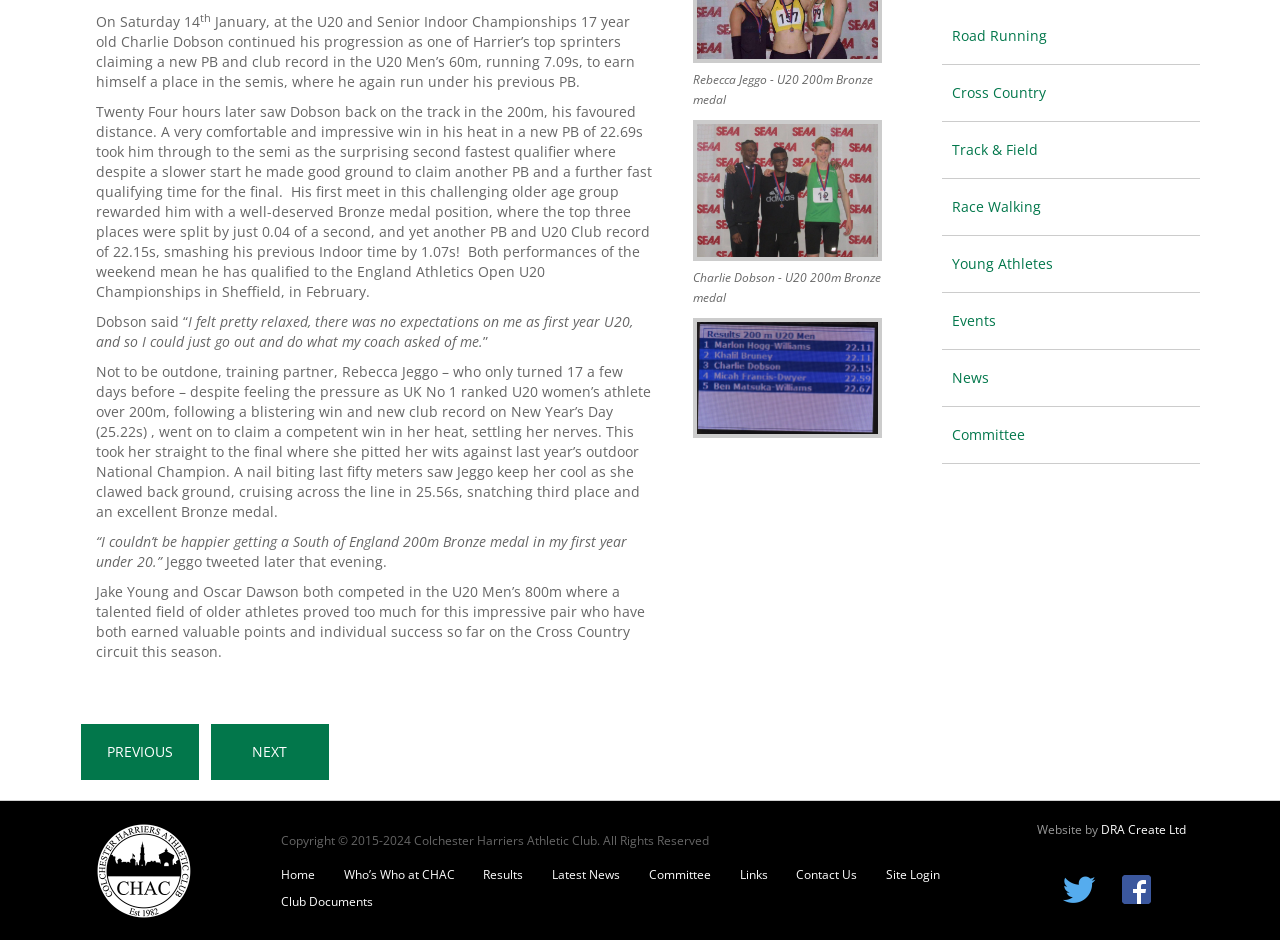Find and provide the bounding box coordinates for the UI element described with: "Young Athletes".

[0.736, 0.251, 0.937, 0.31]